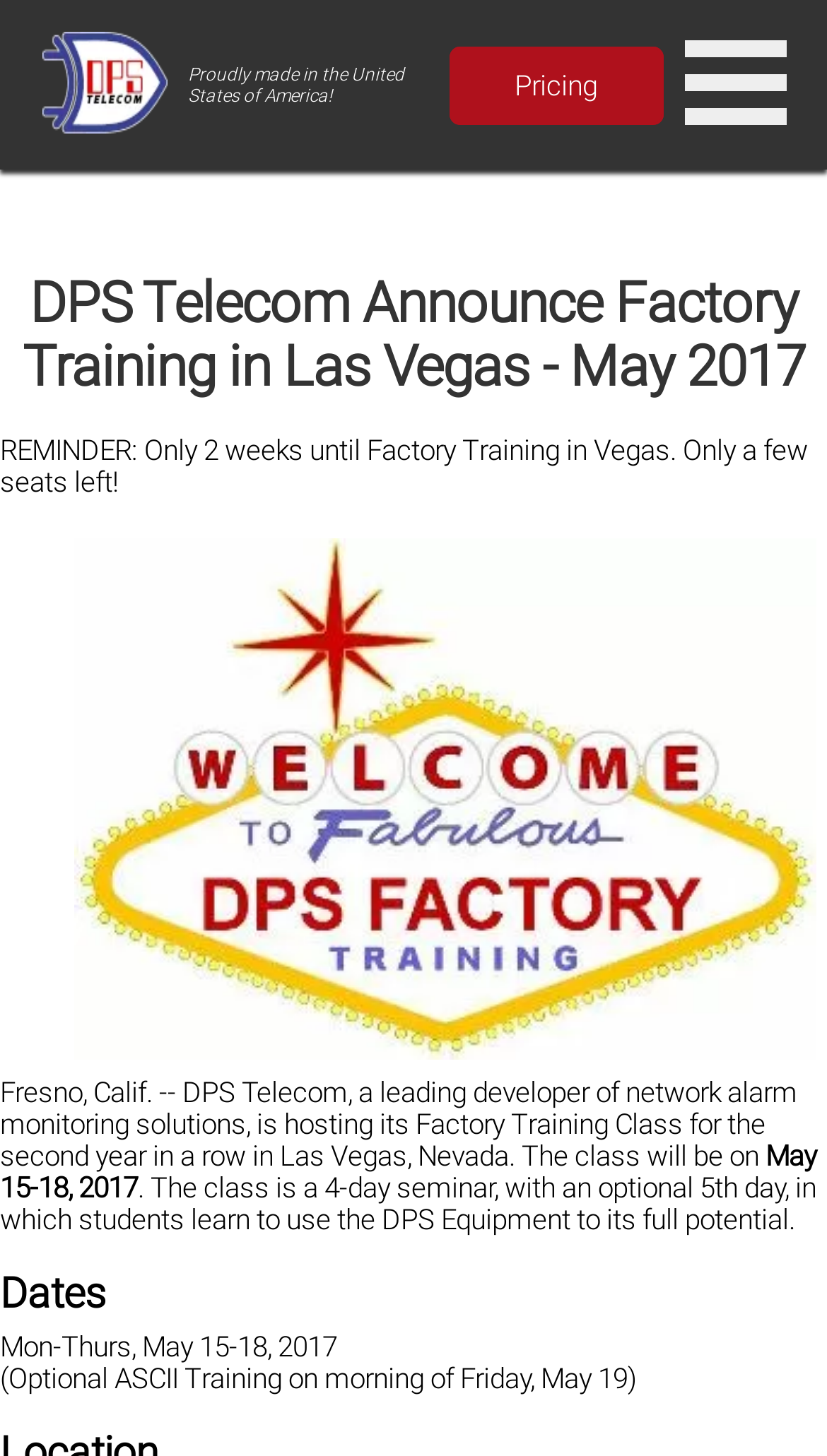What is the date of the optional ASCII Training?
Provide an in-depth and detailed answer to the question.

The date of the optional ASCII Training can be determined by reading the text '(Optional ASCII Training on morning of Friday, May 19)' which indicates that the optional ASCII Training is on Friday, May 19.